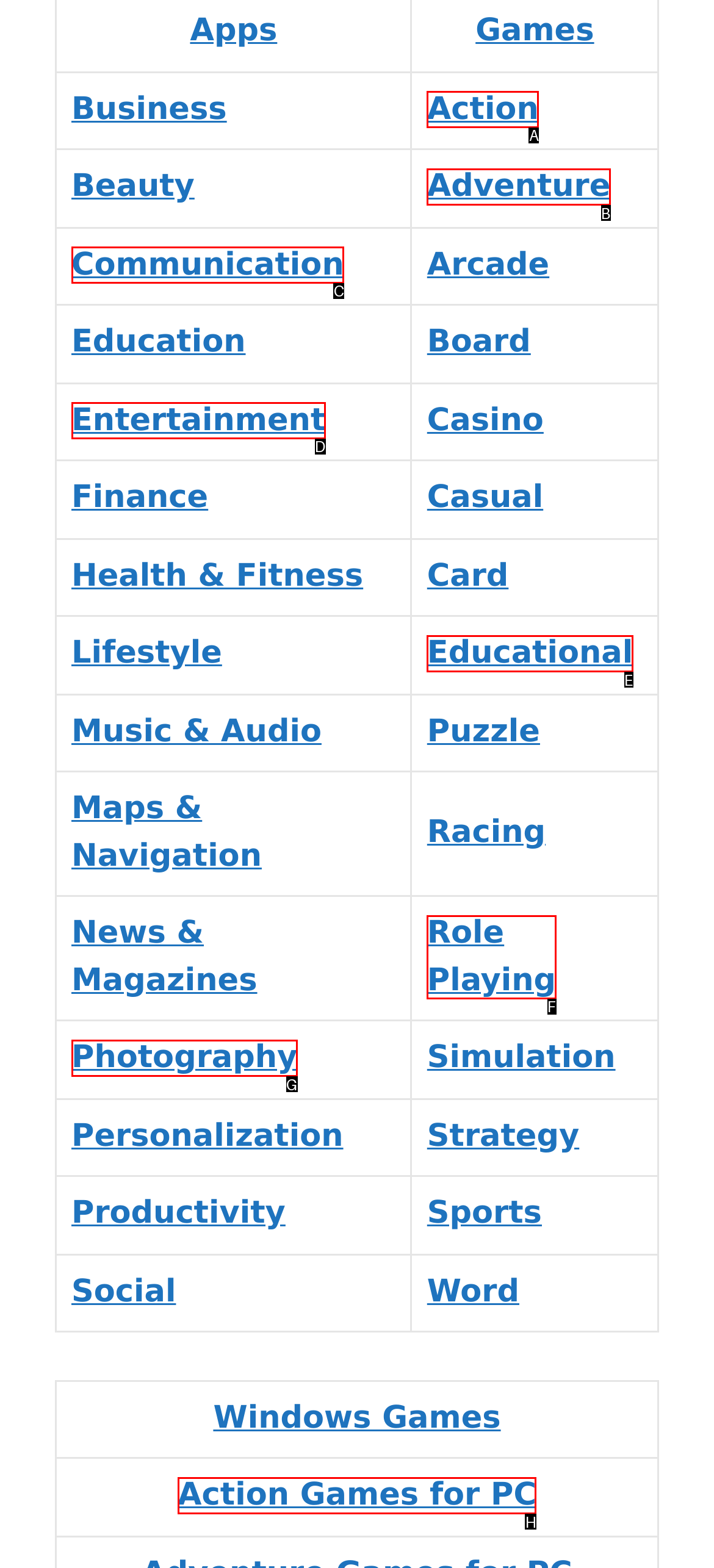Find the HTML element that matches the description provided: Action Games for PC
Answer using the corresponding option letter.

H